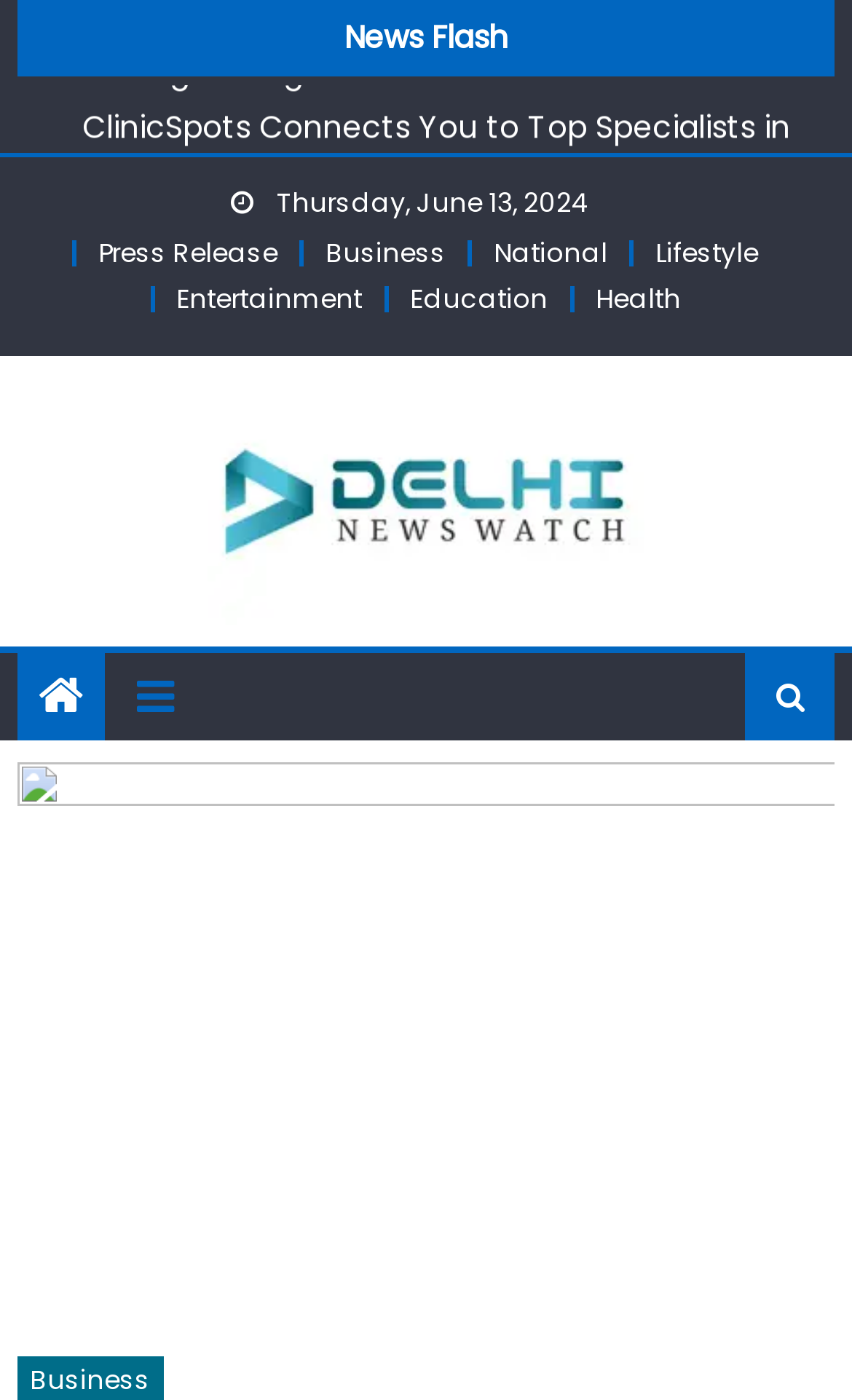Using details from the image, please answer the following question comprehensively:
What is the date mentioned on the webpage?

I found the date by looking at the StaticText element with the text 'Thursday, June 13, 2024' which has a bounding box coordinate of [0.317, 0.131, 0.691, 0.158].